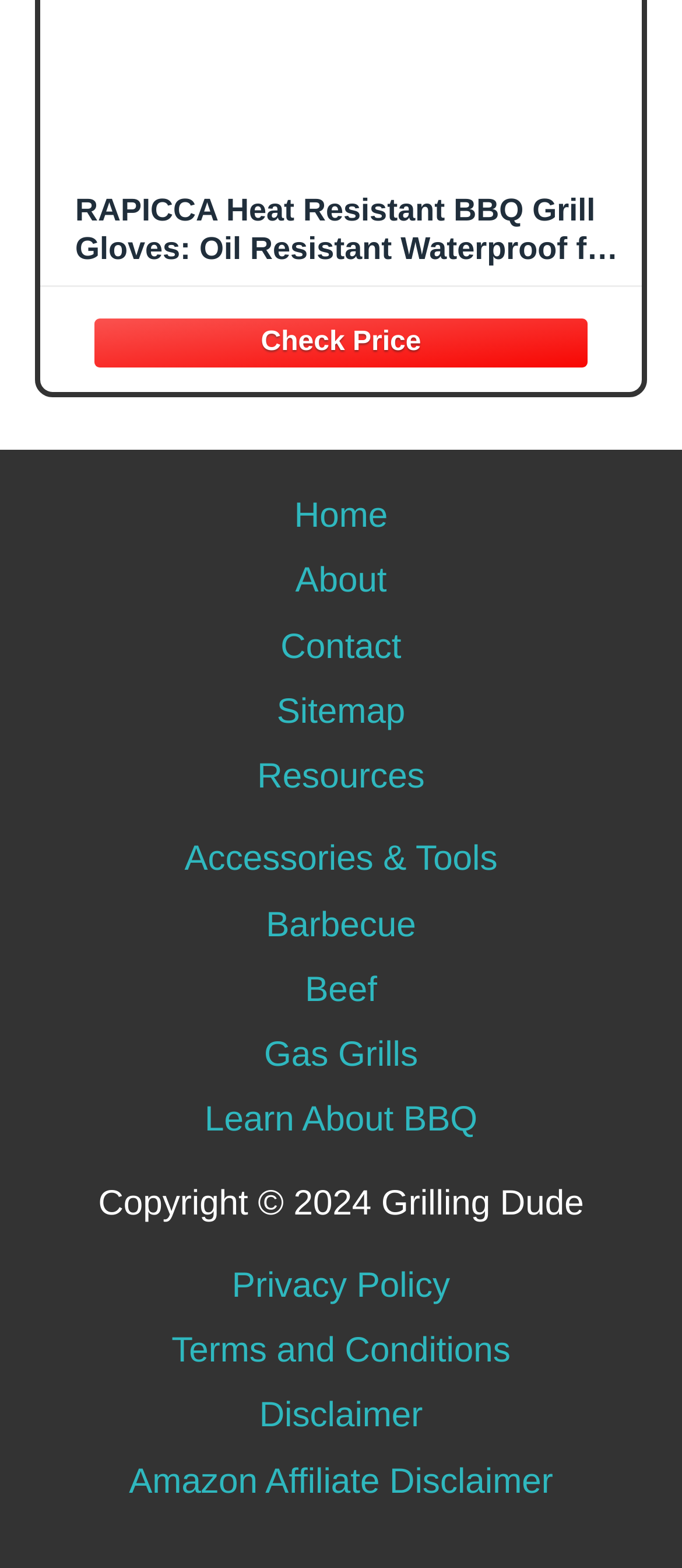Provide the bounding box coordinates of the UI element that matches the description: "Accessories & Tools".

[0.27, 0.536, 0.729, 0.561]